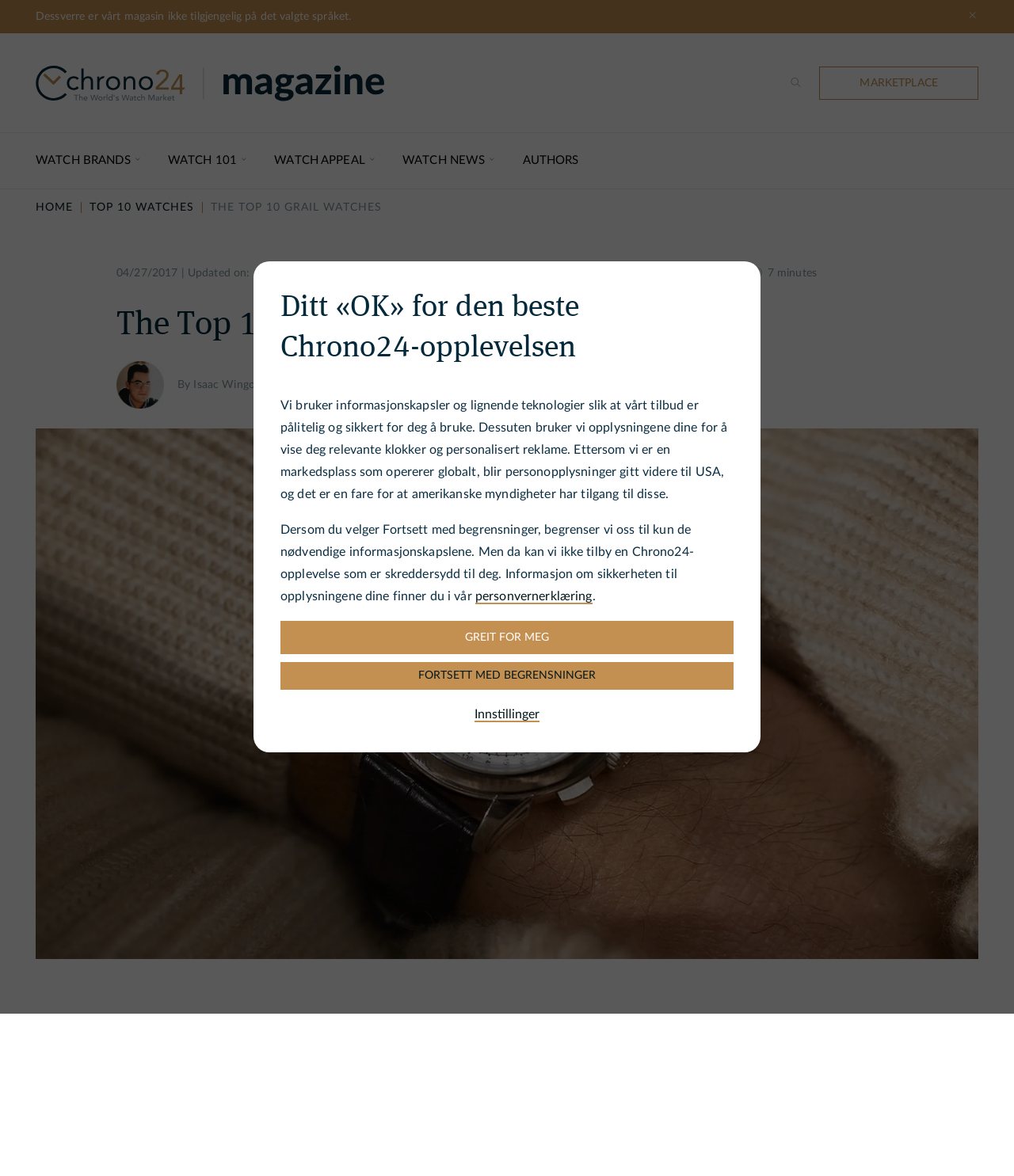Identify the bounding box coordinates of the region that needs to be clicked to carry out this instruction: "click the OK button". Provide these coordinates as four float numbers ranging from 0 to 1, i.e., [left, top, right, bottom].

[0.25, 0.222, 0.75, 0.64]